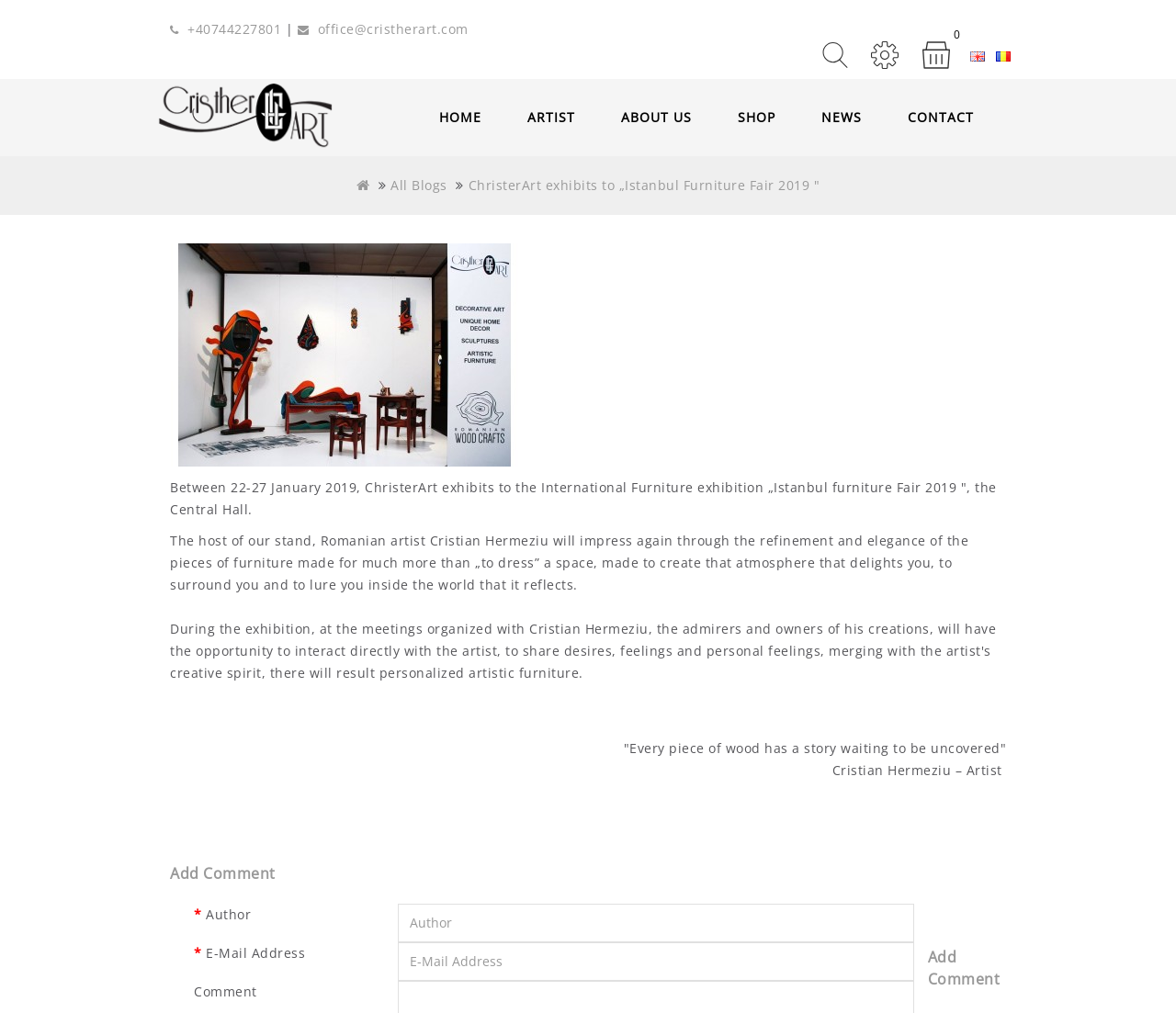Please determine the bounding box coordinates of the clickable area required to carry out the following instruction: "Call the phone number". The coordinates must be four float numbers between 0 and 1, represented as [left, top, right, bottom].

[0.145, 0.02, 0.239, 0.037]